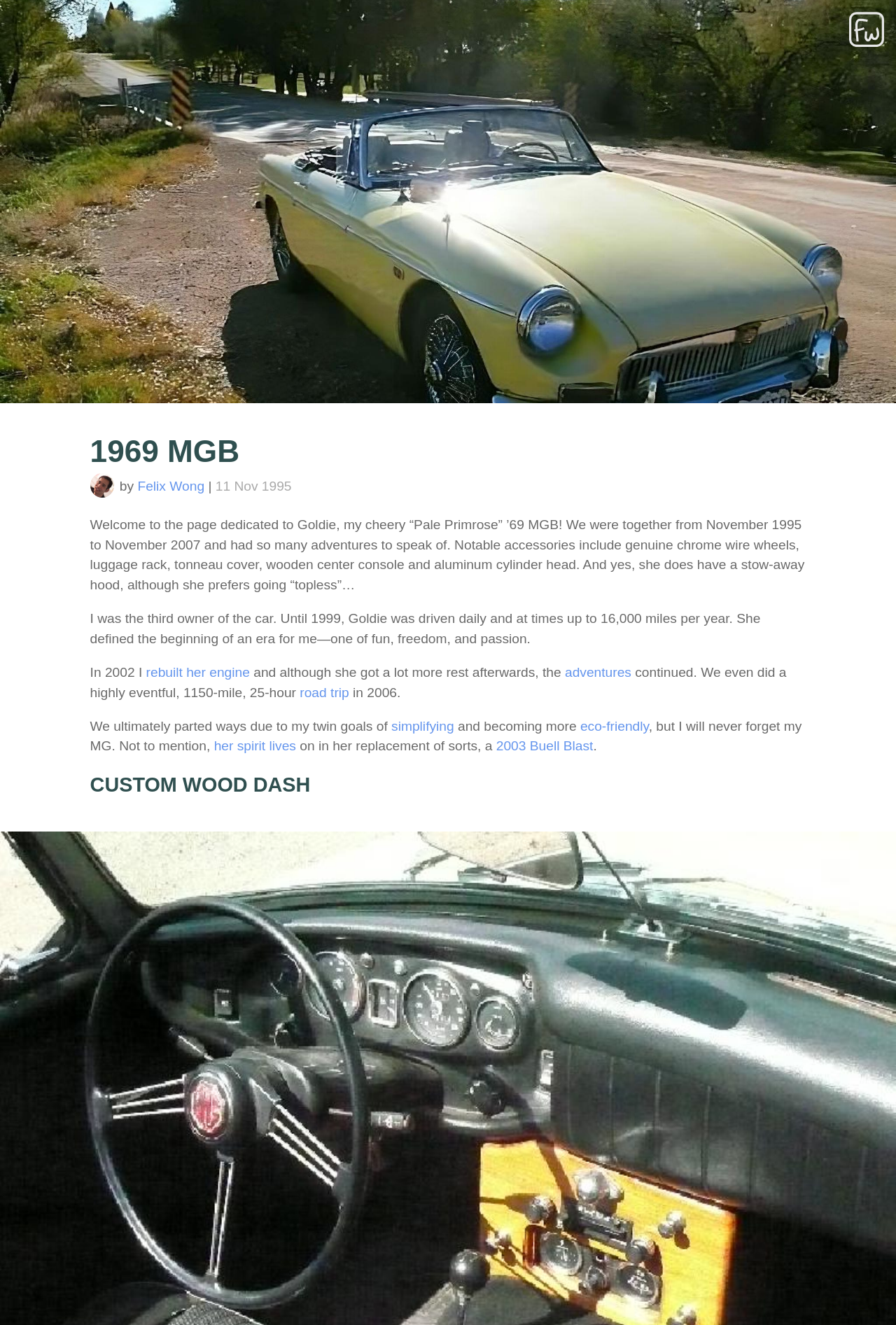What is the replacement of the MGB?
Please provide a detailed and comprehensive answer to the question.

According to the text 'her spirit lives on in her replacement of sorts, a 2003 Buell Blast', I can infer that the replacement of the MGB is a 2003 Buell Blast.